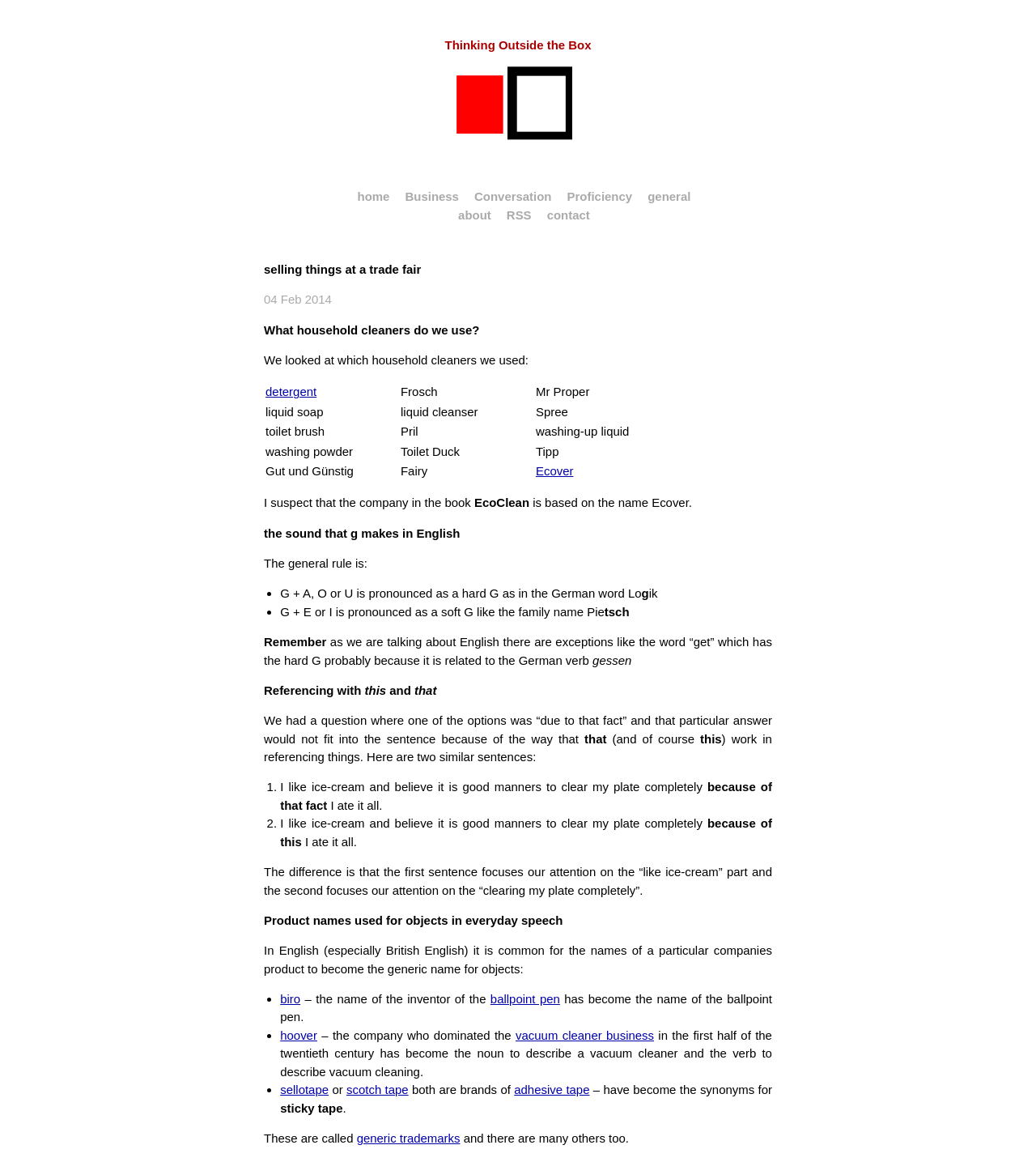Provide a one-word or short-phrase response to the question:
What is the rule for pronouncing the sound of 'g' in English?

G + A, O or U is pronounced as a hard G